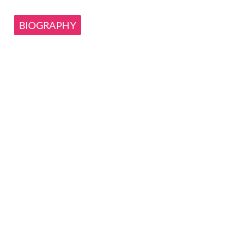Explain the image thoroughly, highlighting all key elements.

The image prominently features a bold, pink button labeled "BIOGRAPHY." Positioned within a layout that suggests it serves as a link or interactive element, it invites users to explore detailed information about a subject, likely related to Ali Baluch. This section is part of a larger collage of articles and profiles, emphasizing the focus on individual biographies within the content. The area surrounding the image indicates a layout rich with related articles, suggesting an informative context where users can navigate through various biographical entries and updates about notable figures.